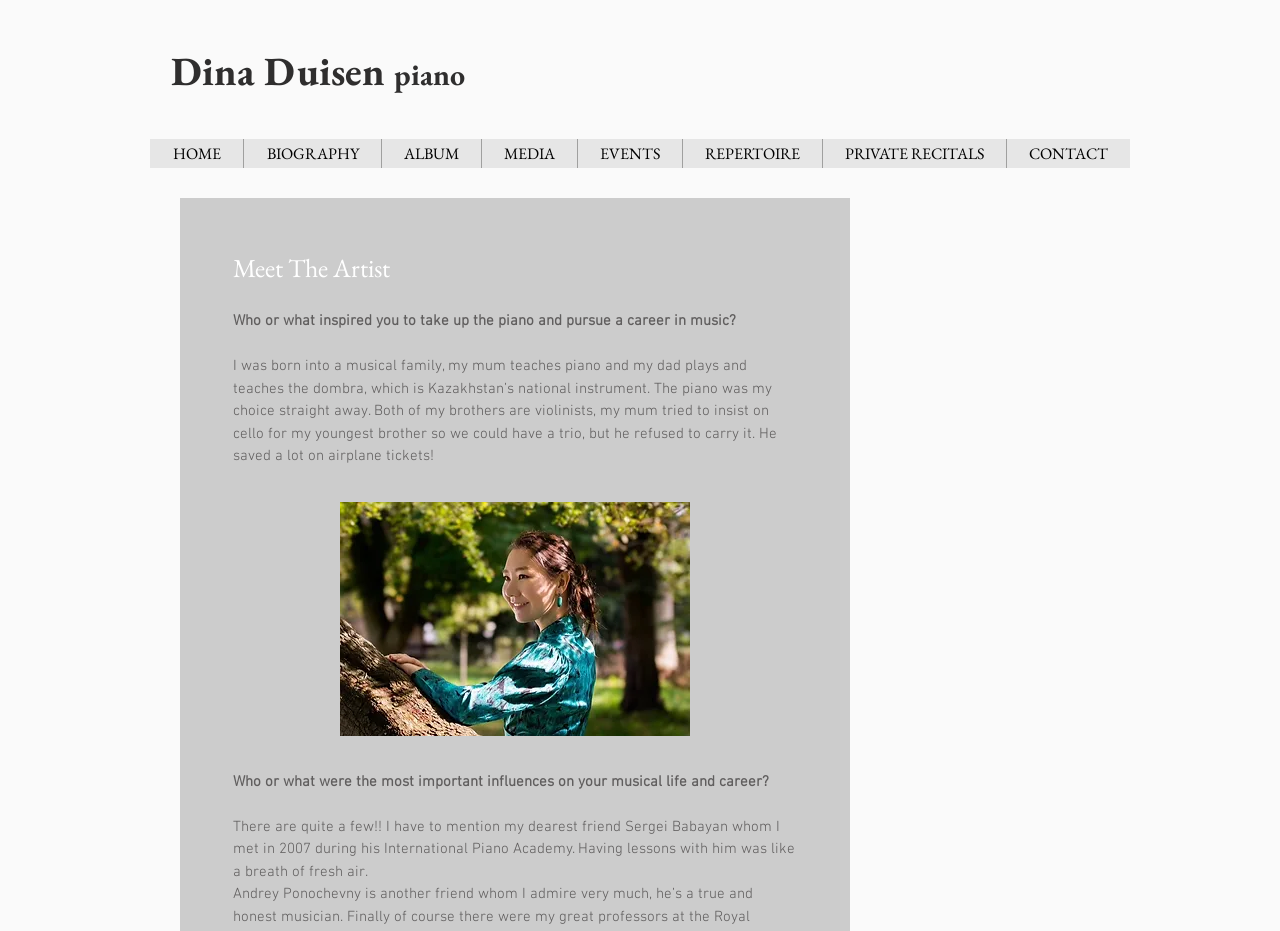Pinpoint the bounding box coordinates for the area that should be clicked to perform the following instruction: "View the contact page".

[0.786, 0.149, 0.883, 0.18]